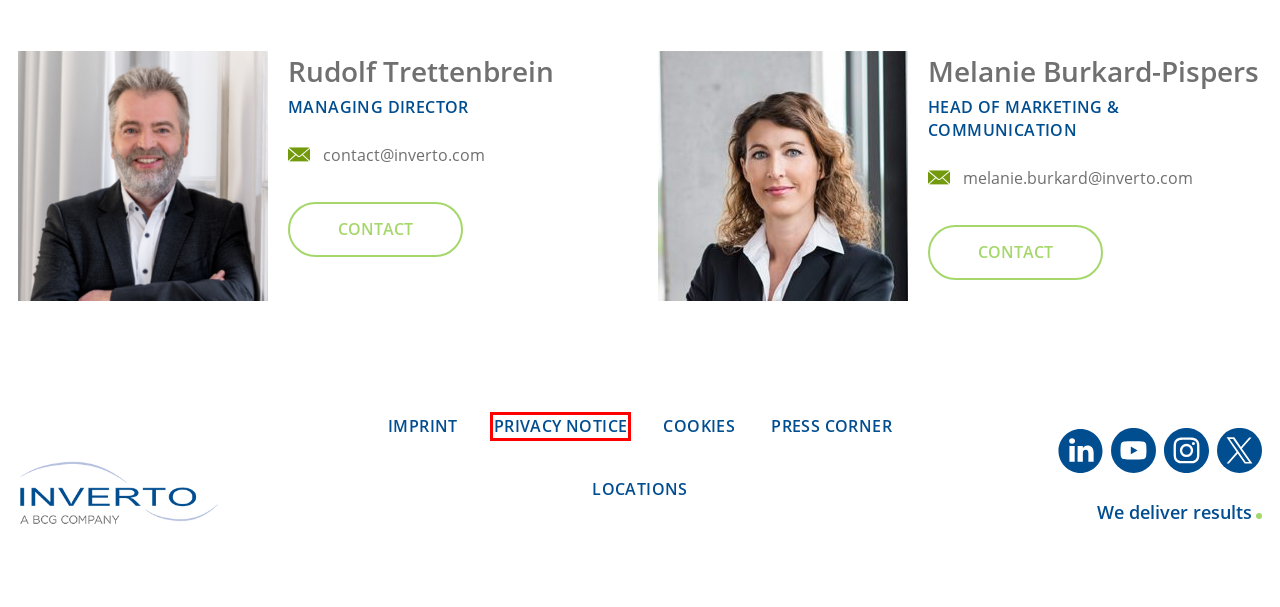Given a screenshot of a webpage with a red bounding box around an element, choose the most appropriate webpage description for the new page displayed after clicking the element within the bounding box. Here are the candidates:
A. Press Corner: Contact us now | INVERTO, A BCG Company
B. Consulting for Procurement & Supply Chain Management
C. Usercentrics Consent Management Platform for Web
D. International Consultancy: Our Locations | INVERTO
E. Procurement consulting | INVERTO UK Ltd, A BCG Company
F. Privacy Notice Overview | INVERTO , A BCG Company
G. Imprint | INVERTO , A BCG Company
H. Use of cookies | INVERTO, A BCG Company

F